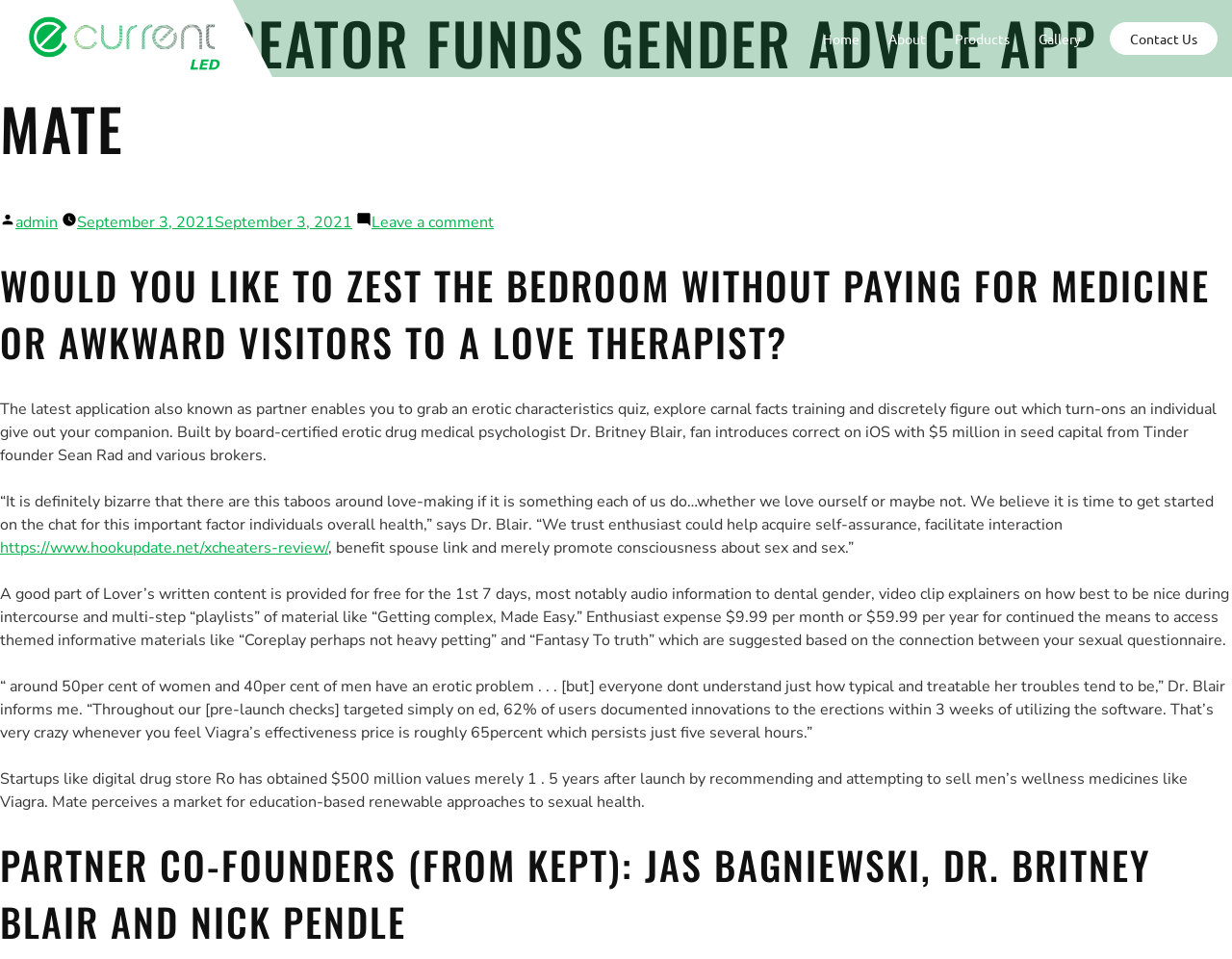Extract the bounding box coordinates for the UI element described by the text: "September 3, 2021September 3, 2021". The coordinates should be in the form of [left, top, right, bottom] with values between 0 and 1.

[0.062, 0.221, 0.286, 0.243]